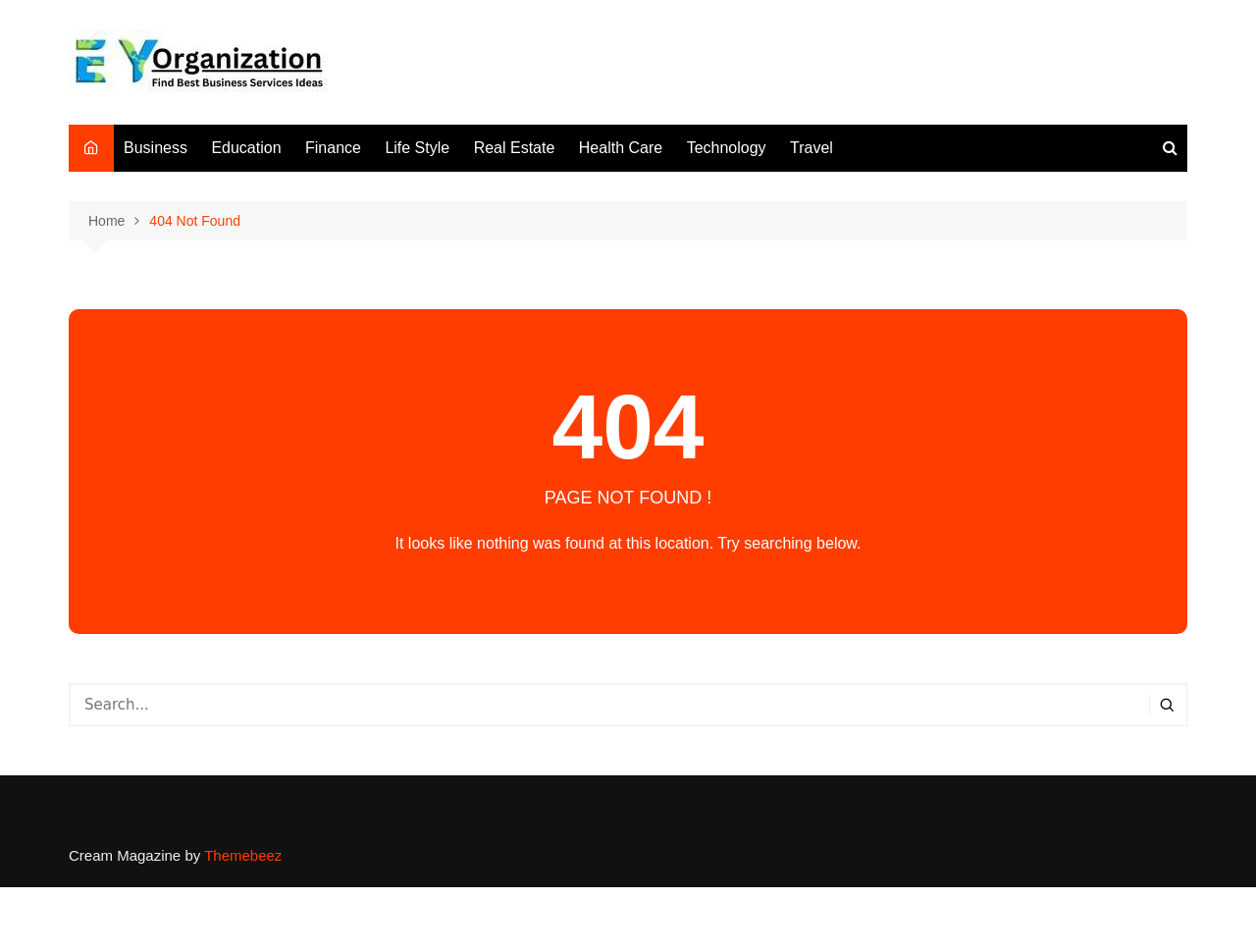How many categories are listed?
Refer to the image and give a detailed response to the question.

The categories are listed horizontally below the logo, and they are 'Business', 'Education', 'Finance', 'Life Style', 'Real Estate', 'Health Care', 'Technology', and 'Travel'. There are 9 categories in total.